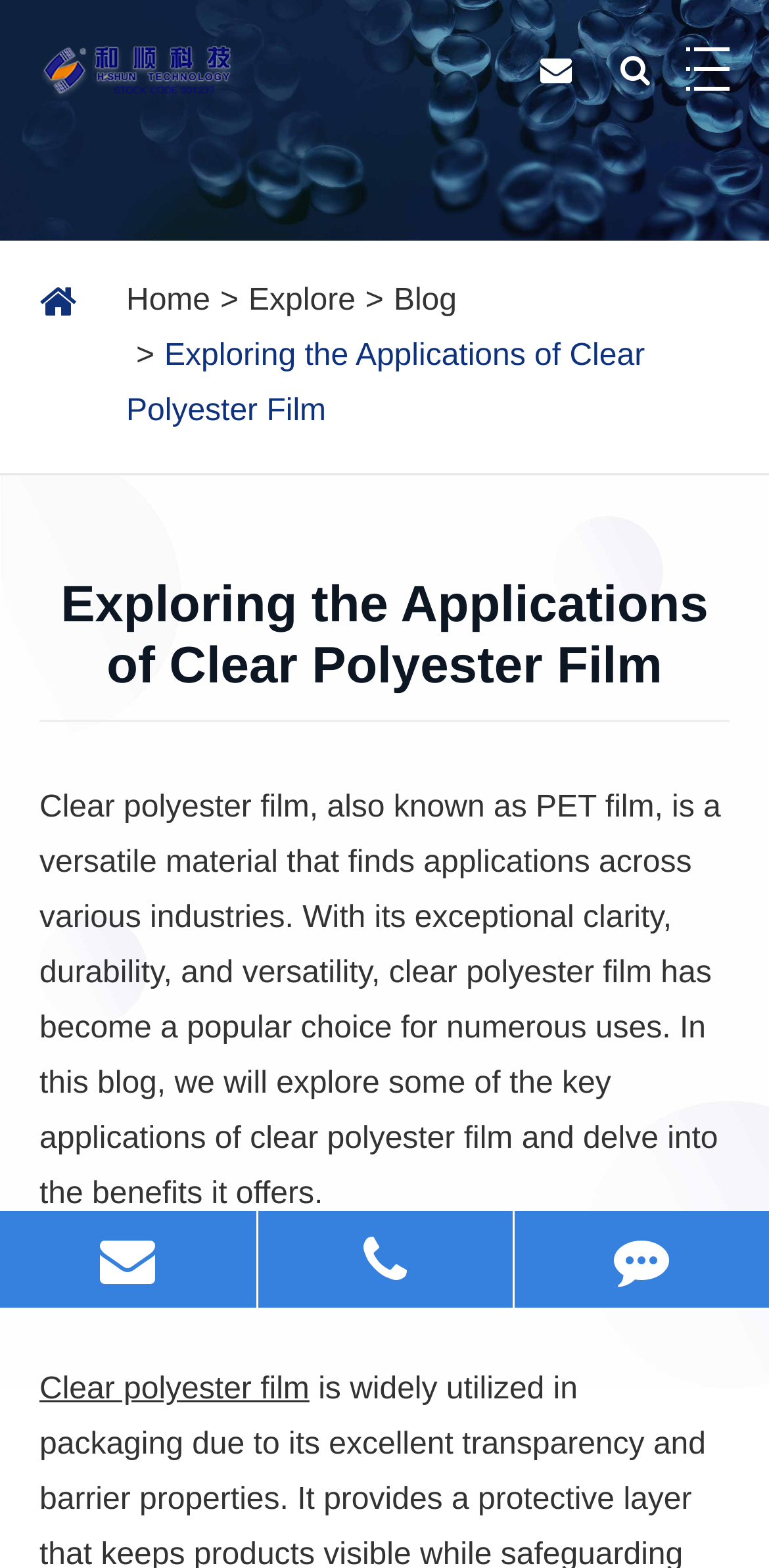How many sections are there in the blog?
Answer the question with as much detail as you can, using the image as a reference.

There are two sections in the blog, namely the introduction section and the 'Packaging and Labels' section, which can be identified by their respective headings on the webpage.